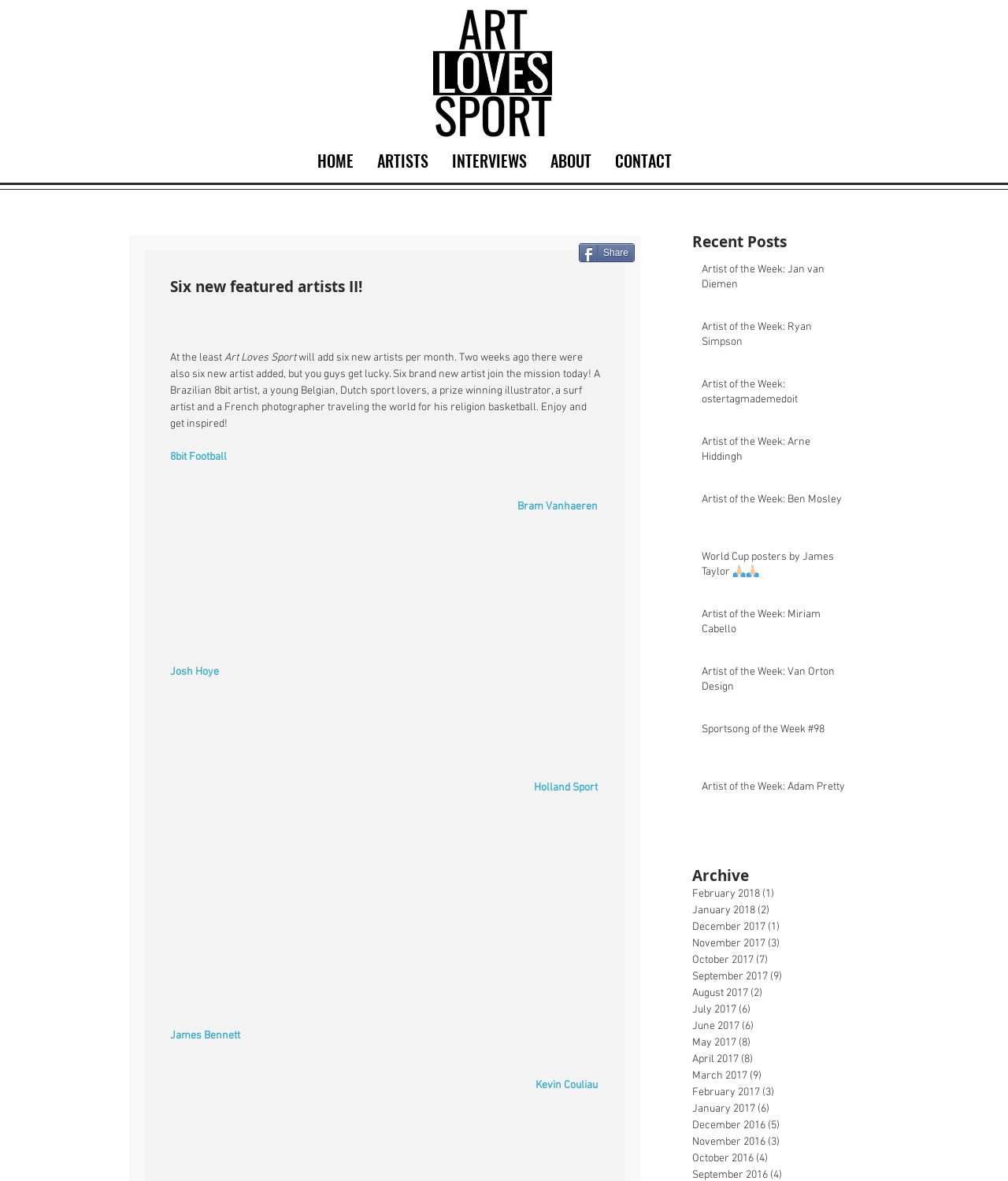Extract the bounding box coordinates for the described element: "Josh Hoye". The coordinates should be represented as four float numbers between 0 and 1: [left, top, right, bottom].

[0.169, 0.563, 0.217, 0.575]